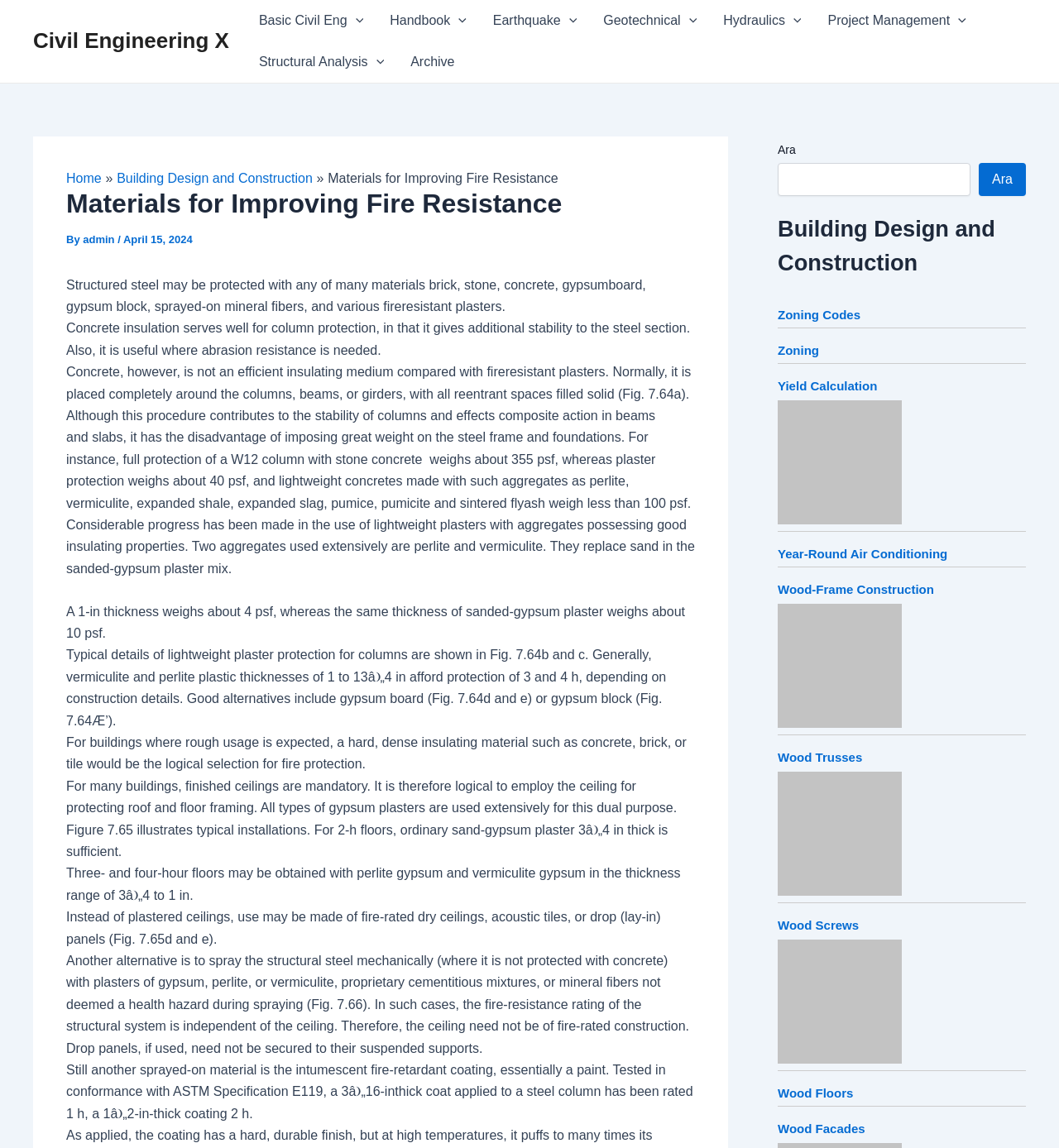Using the format (top-left x, top-left y, bottom-right x, bottom-right y), provide the bounding box coordinates for the described UI element. All values should be floating point numbers between 0 and 1: Archive

[0.375, 0.036, 0.442, 0.072]